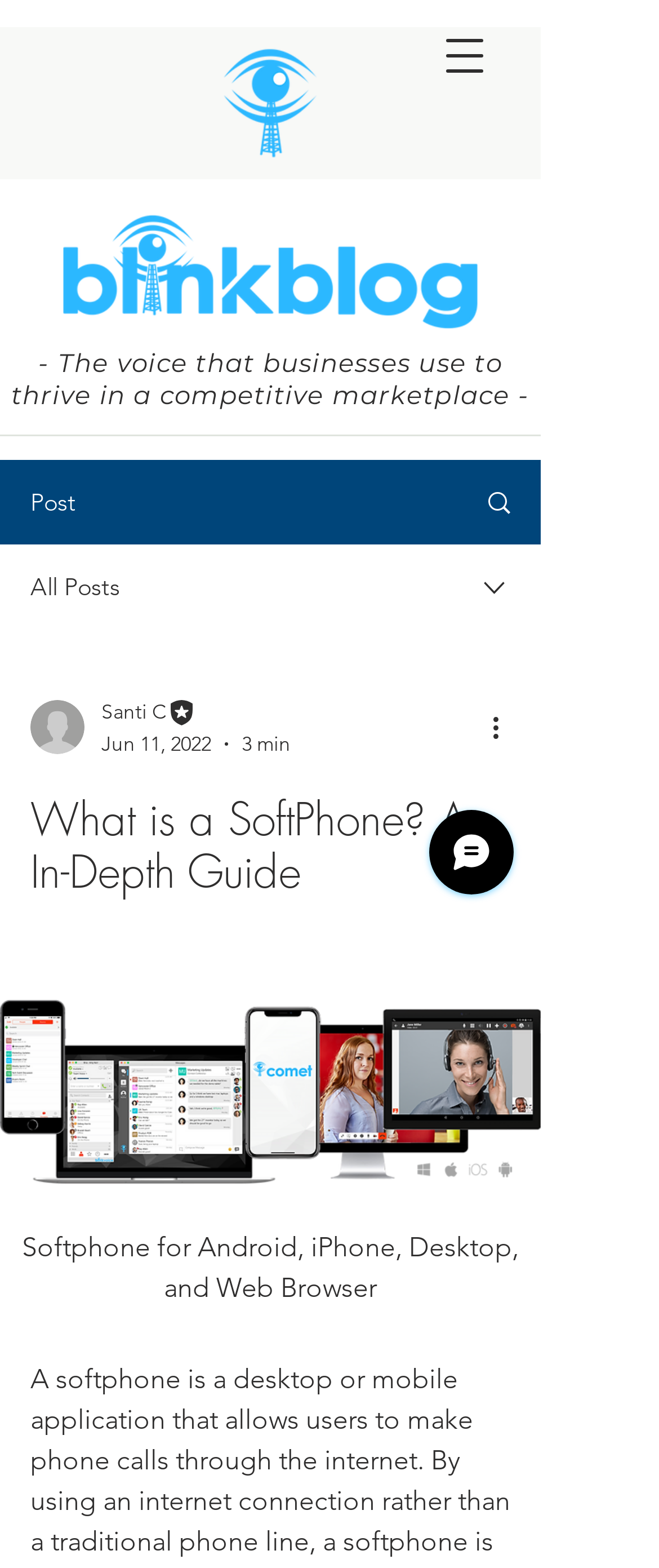Create an in-depth description of the webpage, covering main sections.

This webpage is about softphones, with a focus on their benefits for office productivity and cost savings. At the top, there is a logo and a navigation menu button on the right side. Below the logo, there is a heading that reads "The voice that businesses use to thrive in a competitive marketplace". 

On the left side, there is a section with a heading "What is a SoftPhone? An In-Depth Guide" and a button with a long description about the perfect softphone platform supporting multiple devices. Below this section, there is a post section with a "Post" label and a dropdown menu with options like "All Posts". 

On the right side, there is a chat button and an image. In the middle of the page, there is an article section with a heading "What is a SoftPhone? An In-Depth Guide" and a paragraph of text. The article section also includes an image with a caption. 

There are several images on the page, including a tower-eye icon, a blog logo, a writer's picture, and an image related to the softphone platform. The page also has several buttons, including a navigation menu button, a "More actions" button, and a chat button.